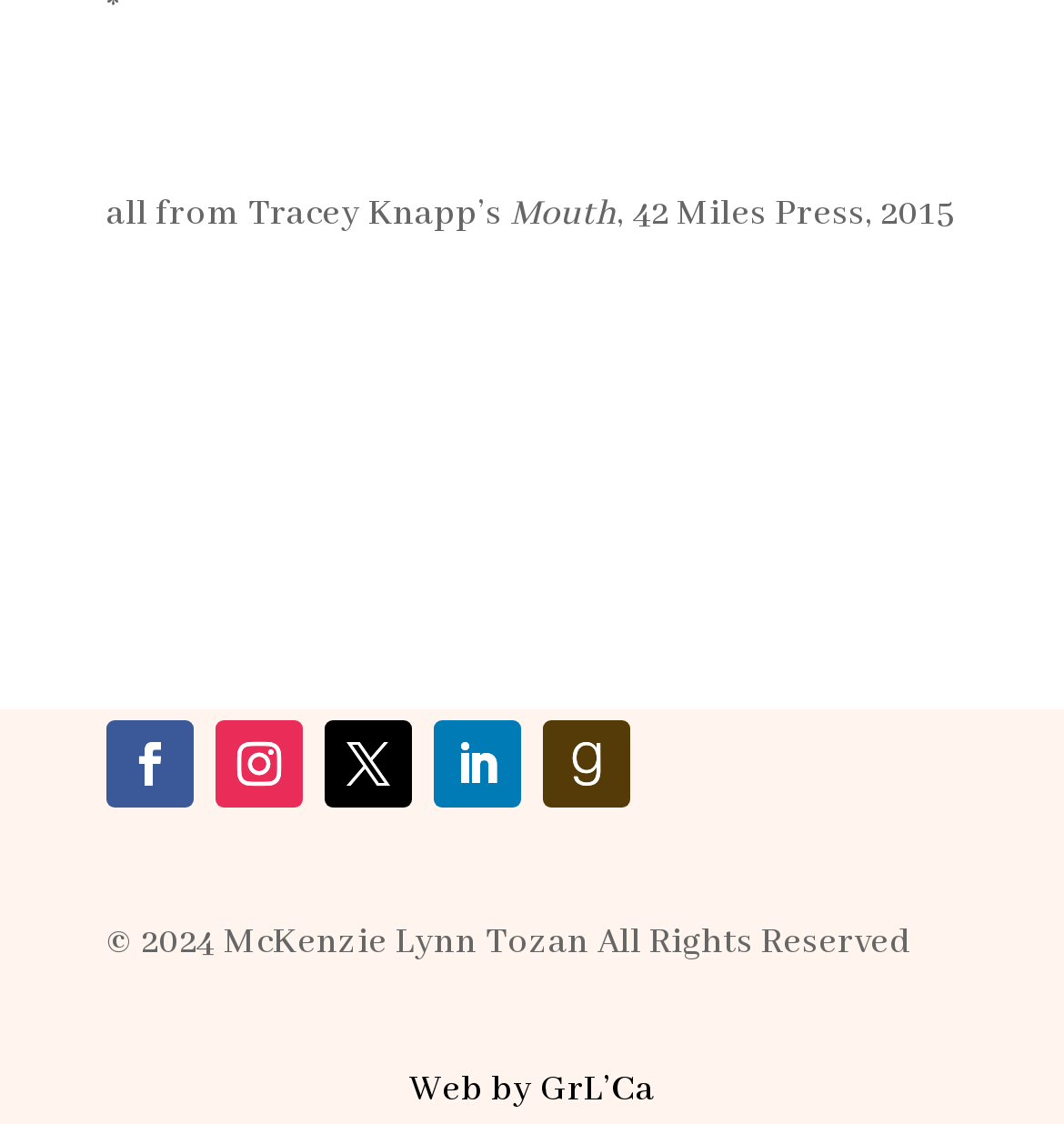Respond concisely with one word or phrase to the following query:
What is the publication year of the book?

2015